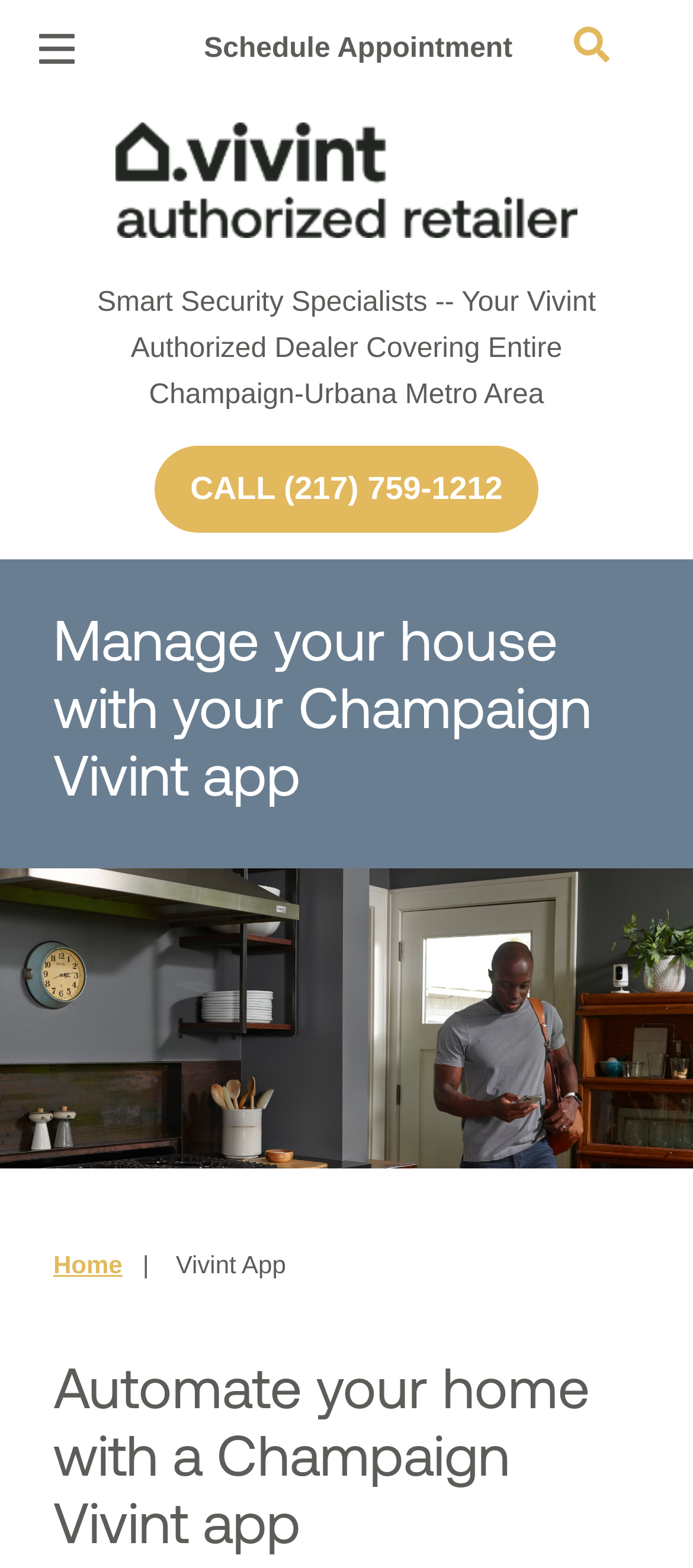Give a concise answer using only one word or phrase for this question:
How many menu items are under Home Security?

3